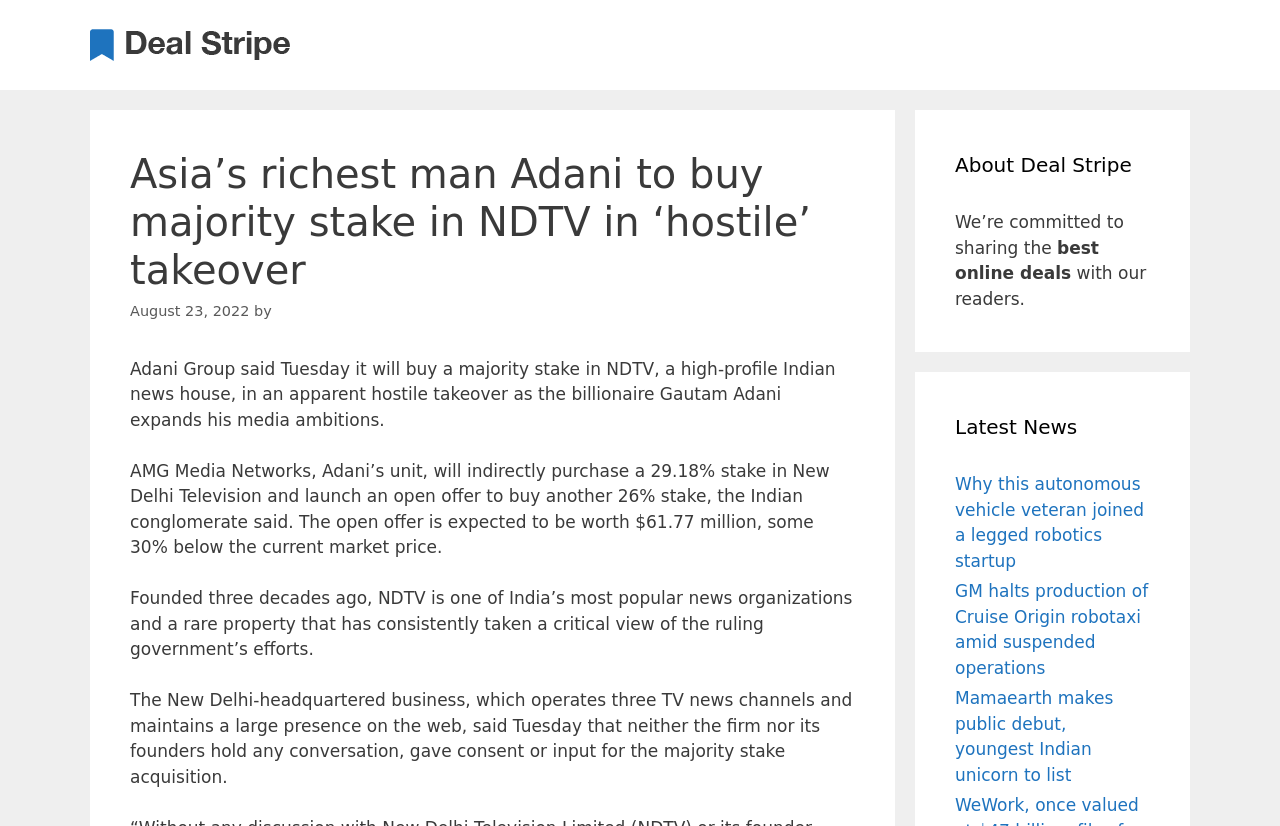What is the name of the founder of Adani Group?
Provide a detailed answer to the question using information from the image.

The article mentions that the billionaire Gautam Adani is expanding his media ambitions through the acquisition of NDTV.